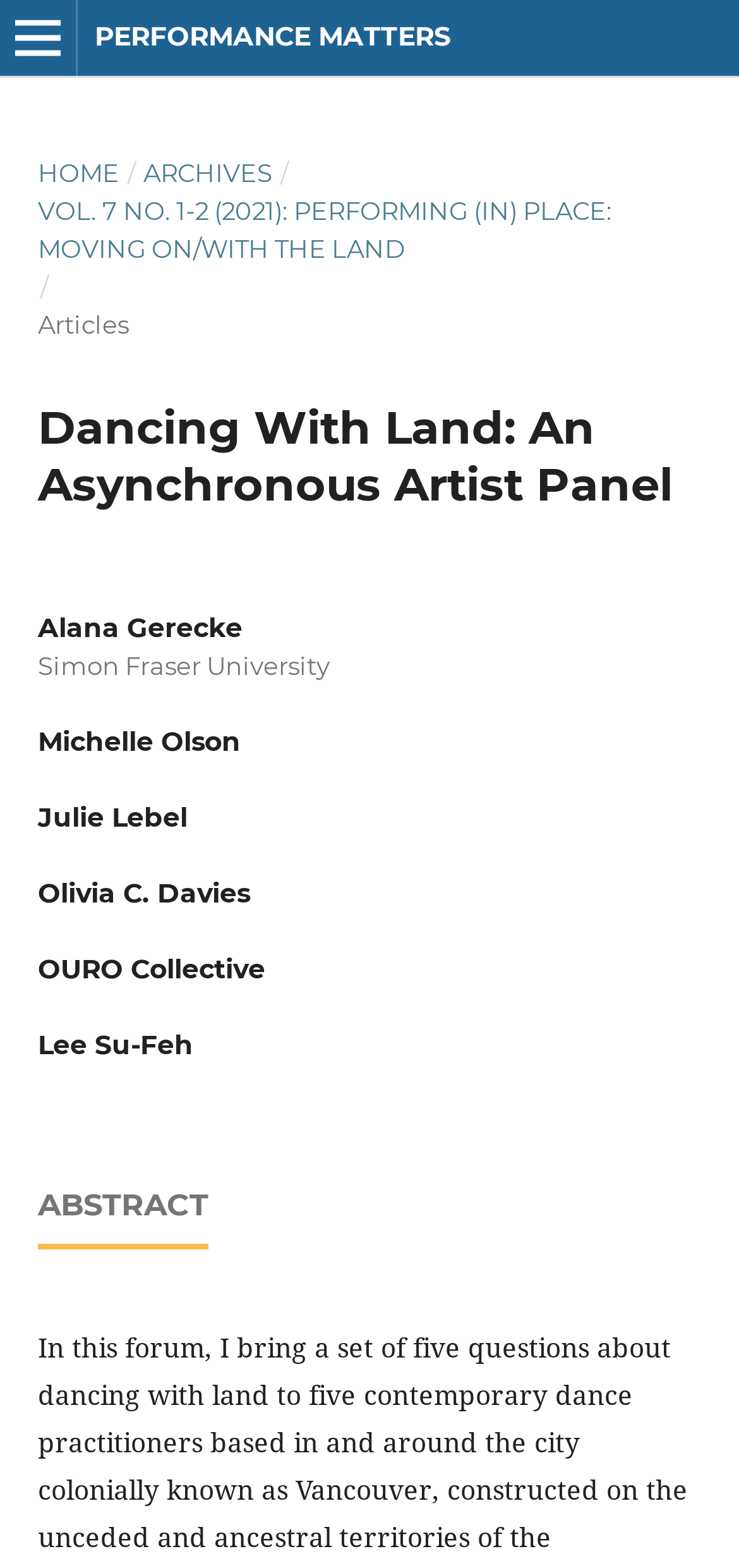Please reply to the following question using a single word or phrase: 
What is the title of the article?

Dancing With Land: An Asynchronous Artist Panel